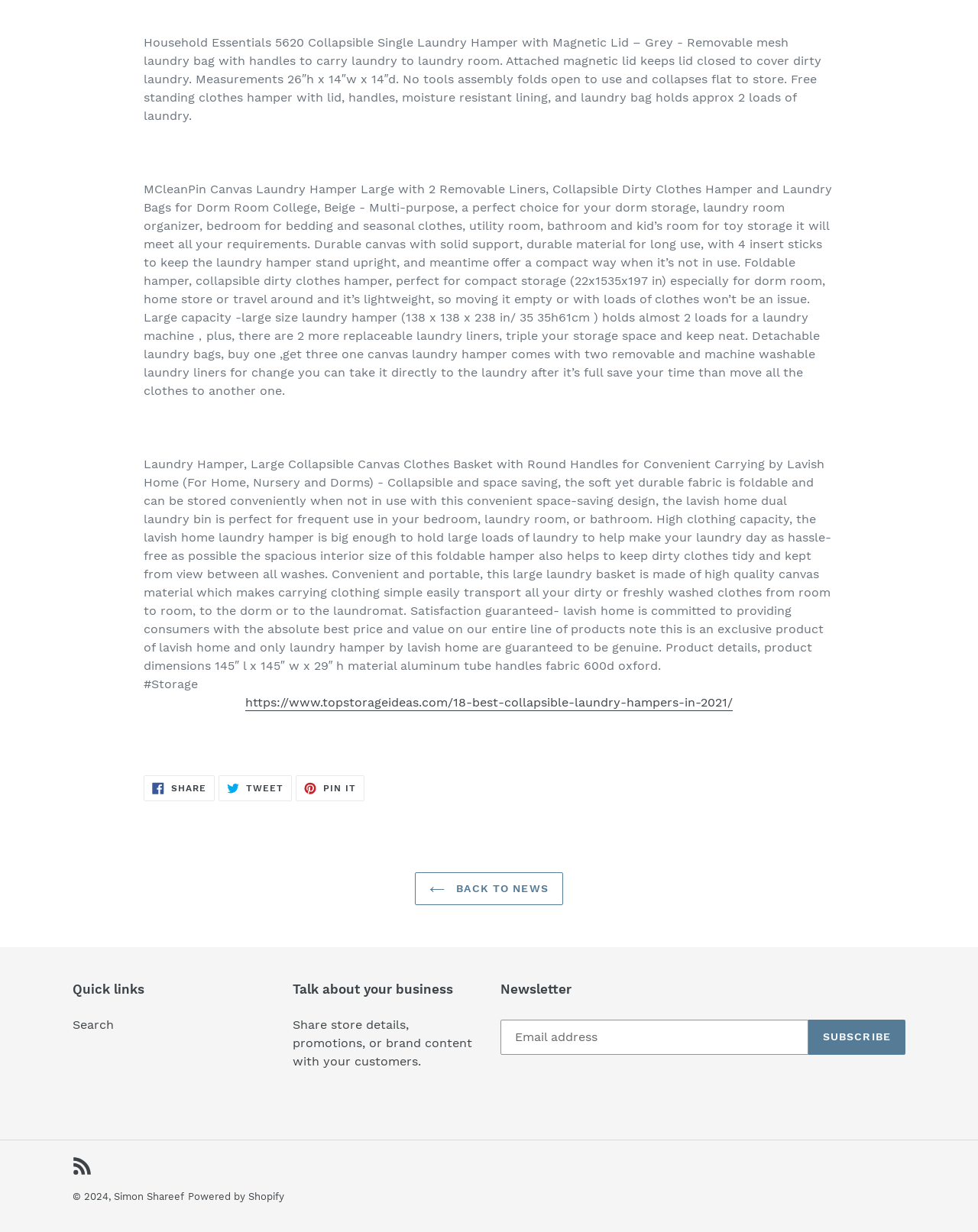Specify the bounding box coordinates of the region I need to click to perform the following instruction: "Click on the link to read about the 18 best collapsible laundry hampers in 2021". The coordinates must be four float numbers in the range of 0 to 1, i.e., [left, top, right, bottom].

[0.251, 0.564, 0.749, 0.577]